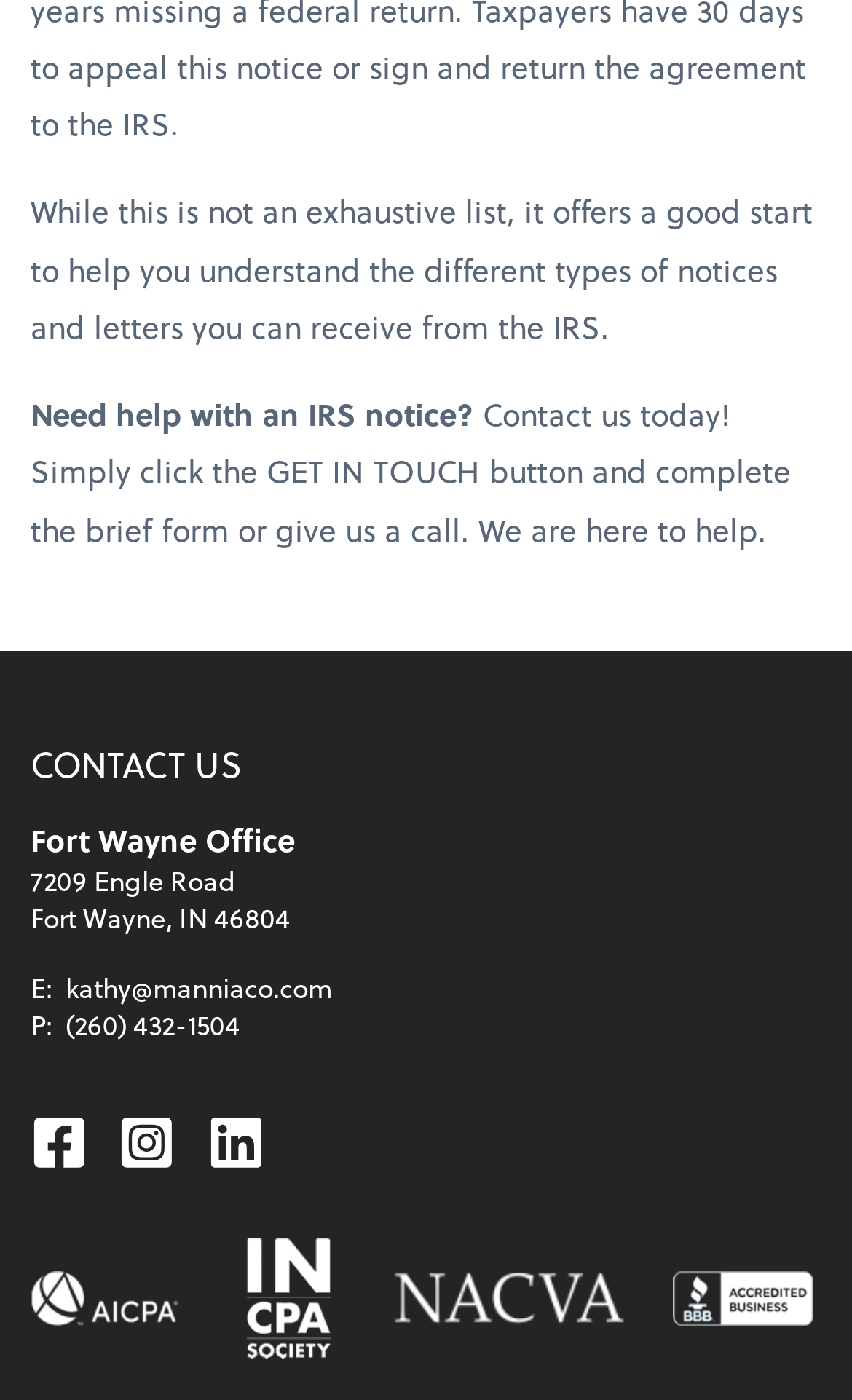Give a short answer to this question using one word or a phrase:
What is the purpose of the 'GET IN TOUCH' button?

To contact the company